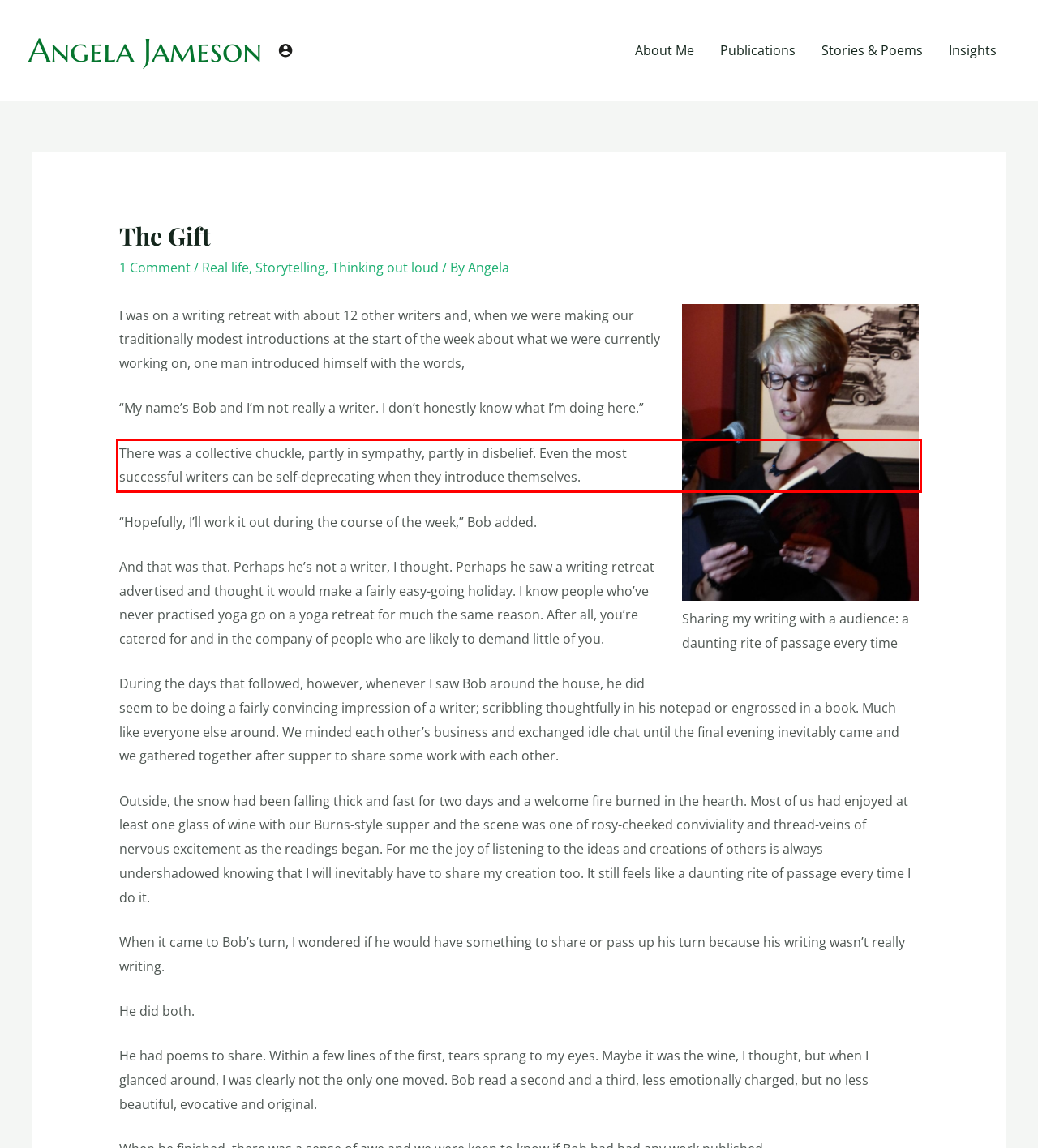Look at the provided screenshot of the webpage and perform OCR on the text within the red bounding box.

There was a collective chuckle, partly in sympathy, partly in disbelief. Even the most successful writers can be self-deprecating when they introduce themselves.